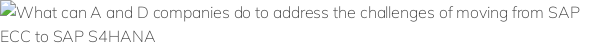What is SAP ECC?
Please provide a single word or phrase as the answer based on the screenshot.

Existing SAP system